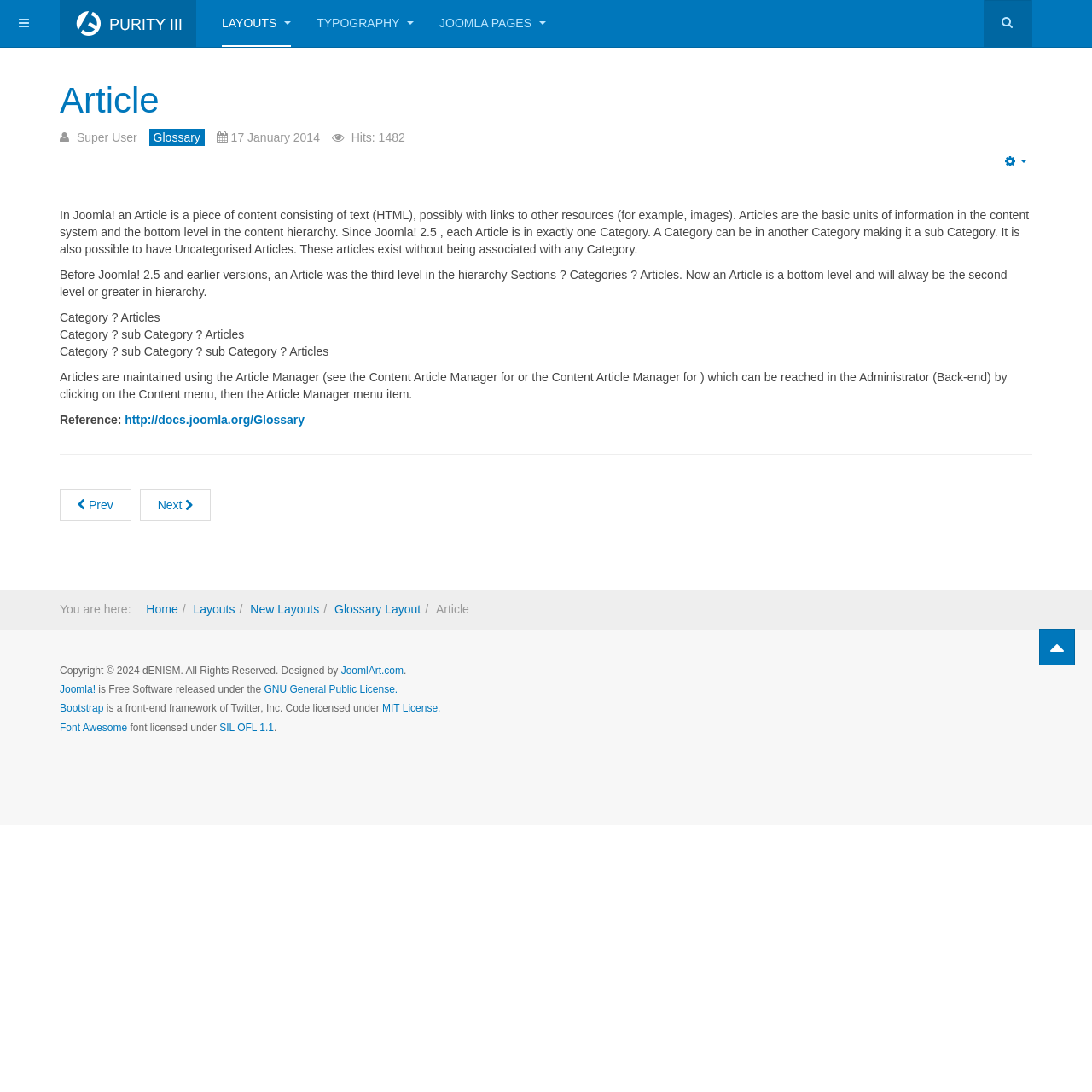What is the purpose of the Article Manager?
Based on the image, answer the question in a detailed manner.

The purpose of the Article Manager is mentioned in the main content section of the webpage, which explains that the Article Manager is used to maintain Articles. This information is provided in the context of explaining how Articles are maintained in Joomla.